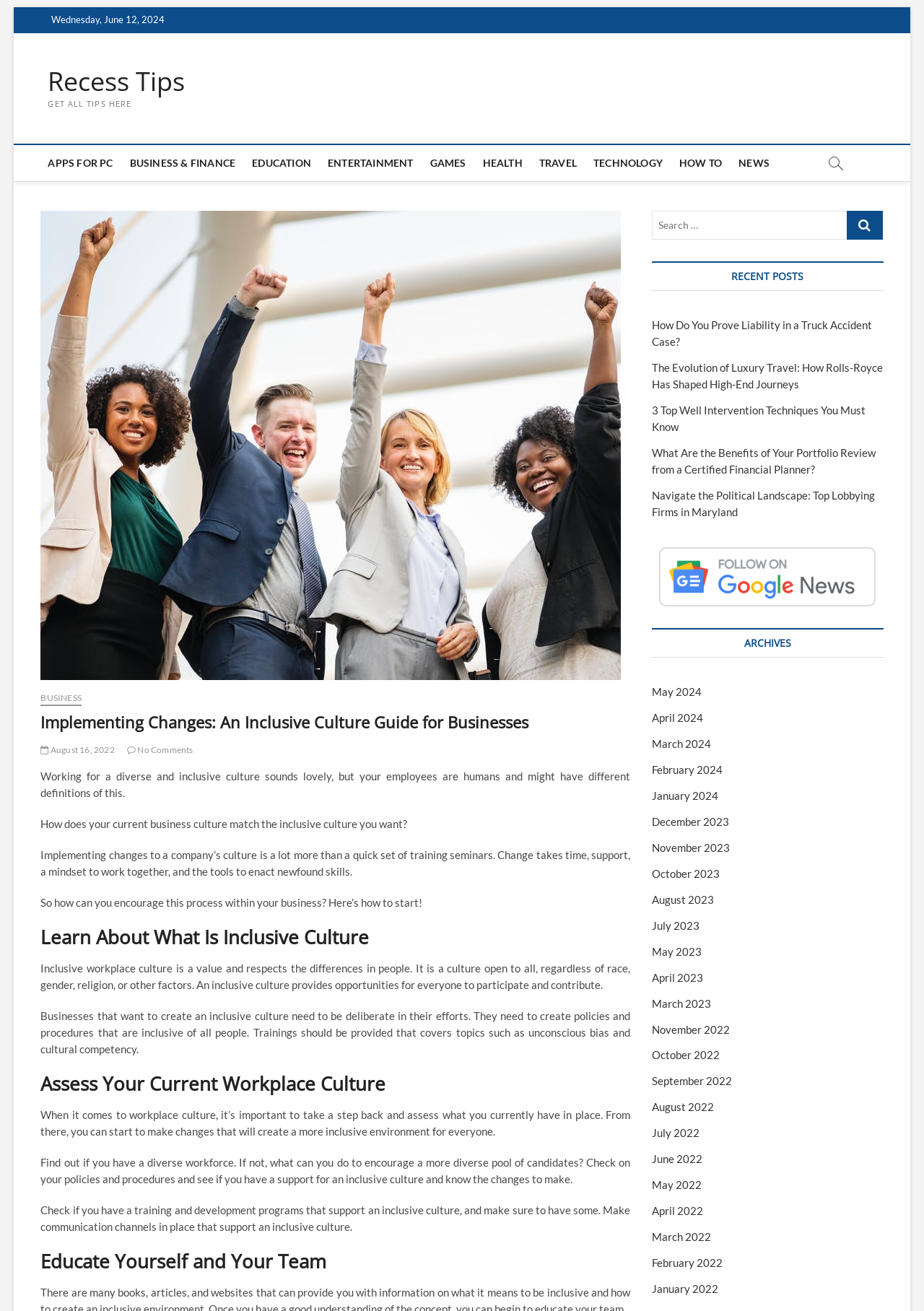What is the date displayed at the top of the page?
Answer with a single word or phrase, using the screenshot for reference.

Wednesday, June 12, 2024